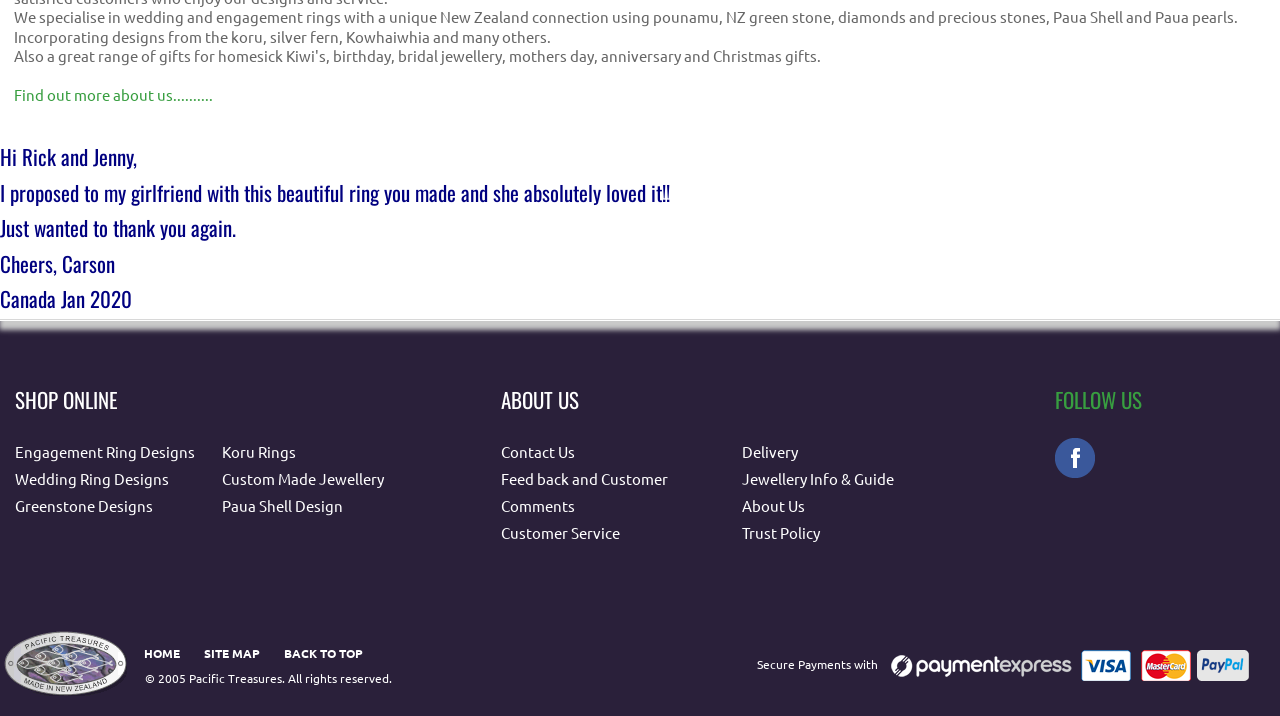Please mark the clickable region by giving the bounding box coordinates needed to complete this instruction: "Explore engagement ring designs".

[0.012, 0.617, 0.152, 0.643]